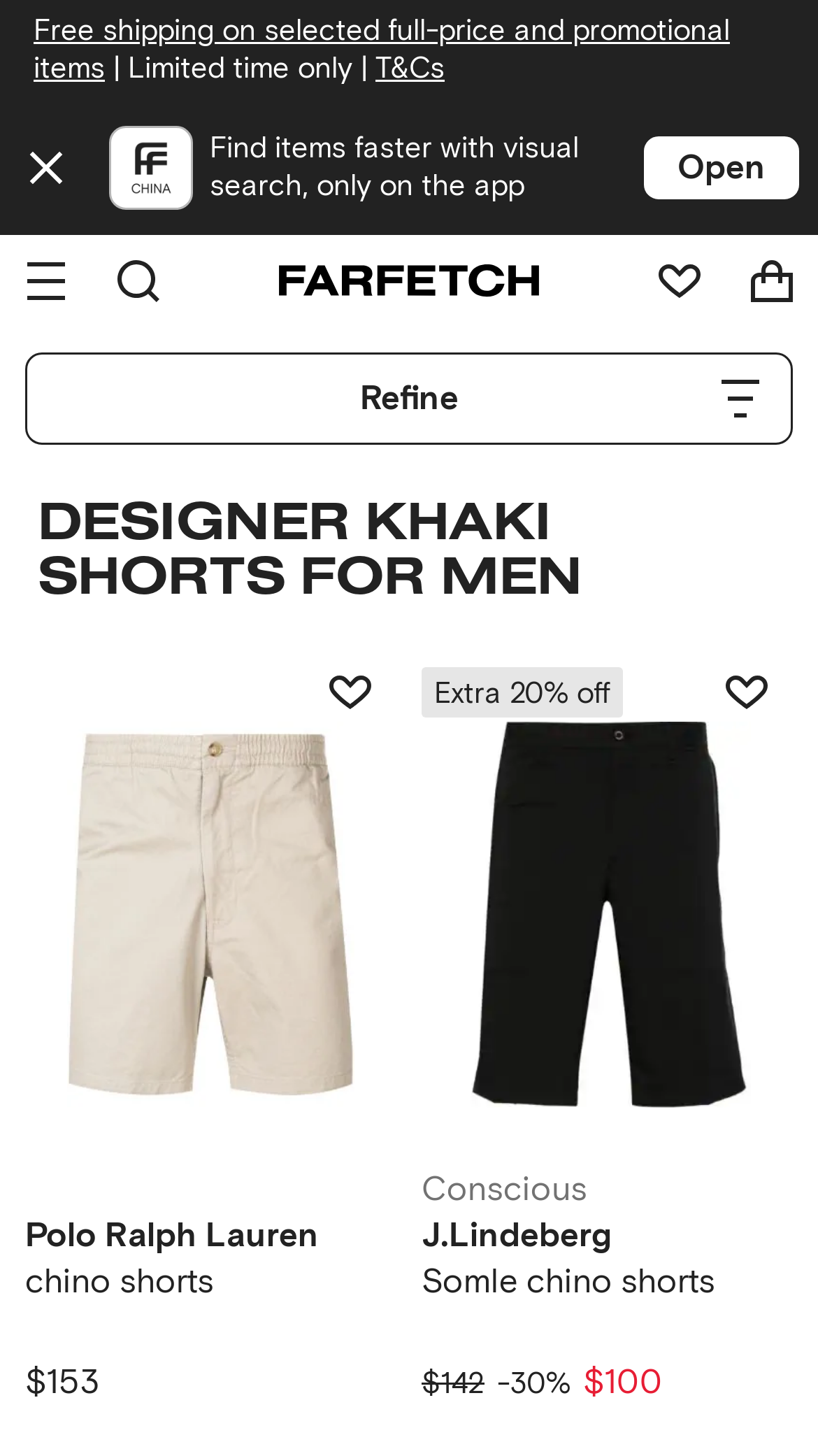Find the bounding box coordinates of the element to click in order to complete the given instruction: "Open the app for a smoother experience."

[0.785, 0.092, 0.979, 0.138]